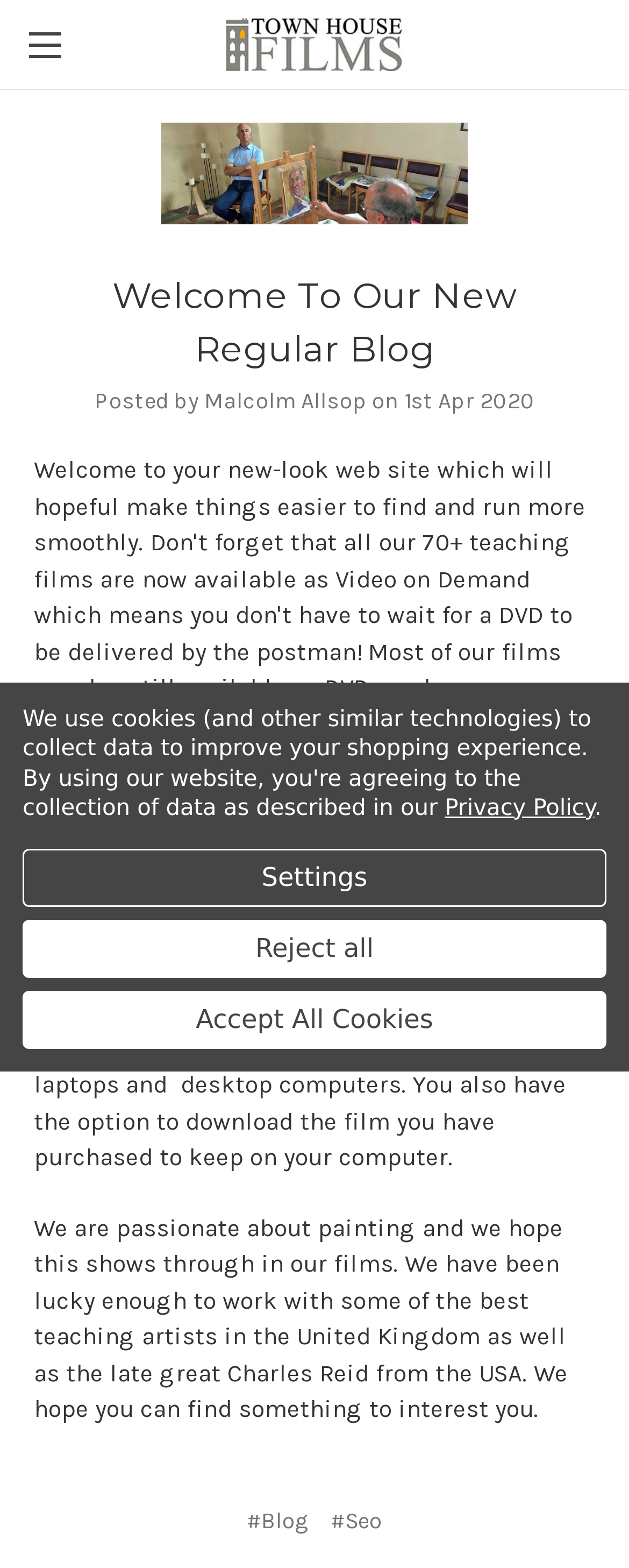Identify the coordinates of the bounding box for the element described below: "Settings". Return the coordinates as four float numbers between 0 and 1: [left, top, right, bottom].

[0.036, 0.541, 0.964, 0.578]